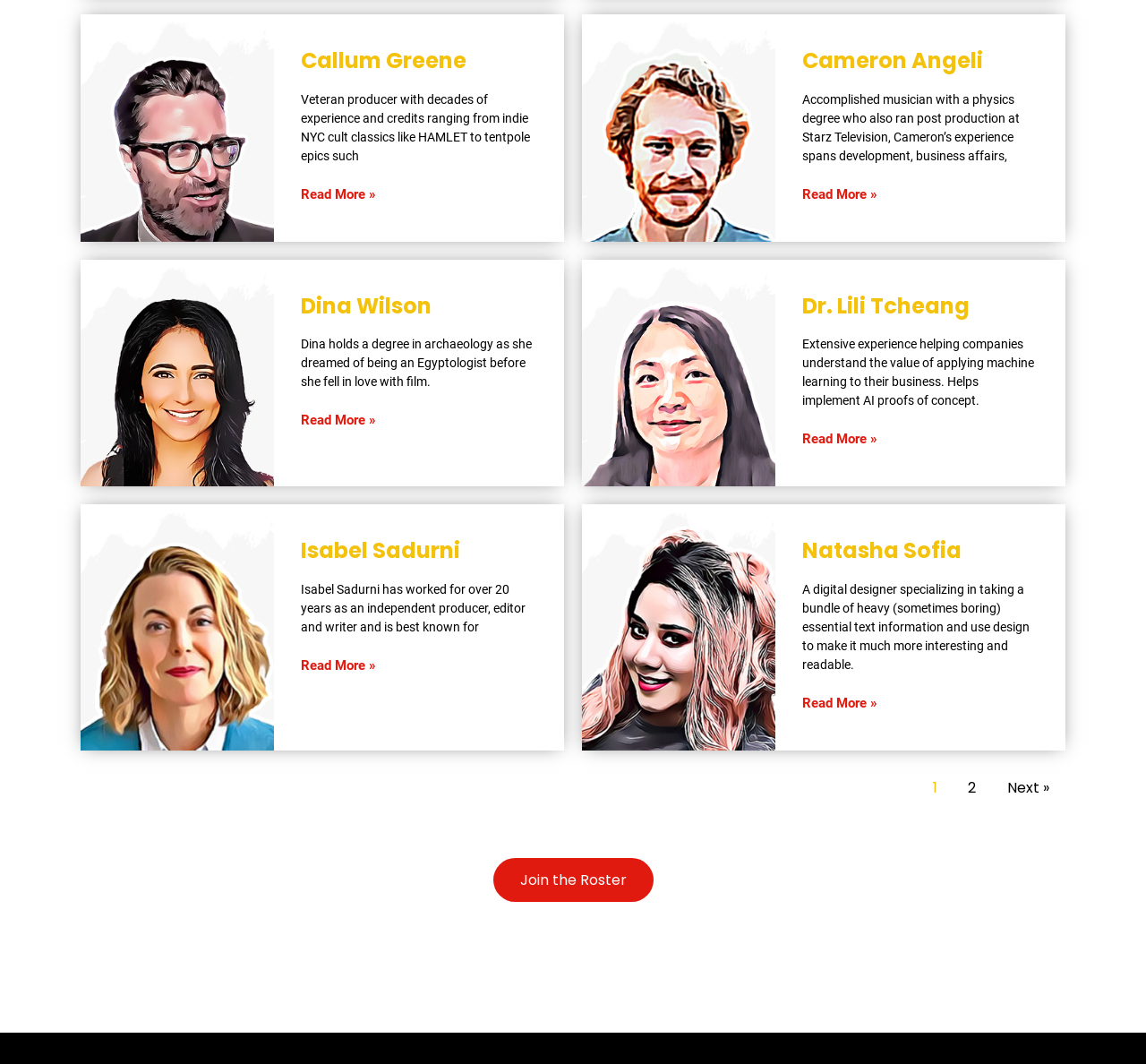Identify the bounding box coordinates for the UI element described by the following text: "Next »". Provide the coordinates as four float numbers between 0 and 1, in the format [left, top, right, bottom].

[0.869, 0.722, 0.925, 0.759]